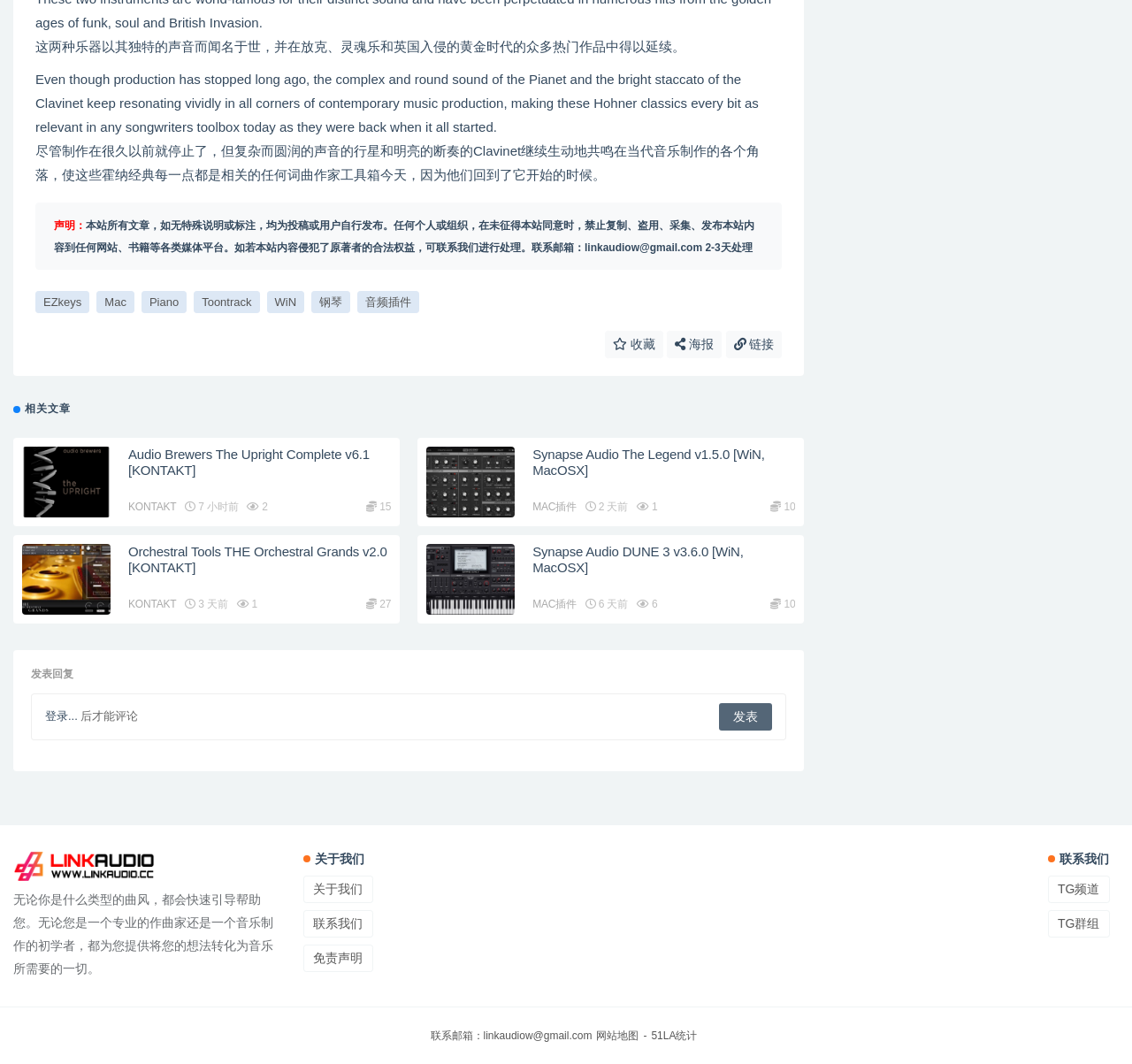Identify and provide the bounding box for the element described by: "本站所有文章，如无特殊说明或标注，均为投稿或用户自行发布。任何个人或组织，在未征得本站同意时，禁止复制、盗用、采集、发布本站内容到任何网站、书籍等各类媒体平台。如若本站内容侵犯了原著者的合法权益，可联系我们进行处理。联系邮箱：linkaudiow@gmail.com 2-3天处理".

[0.048, 0.206, 0.666, 0.238]